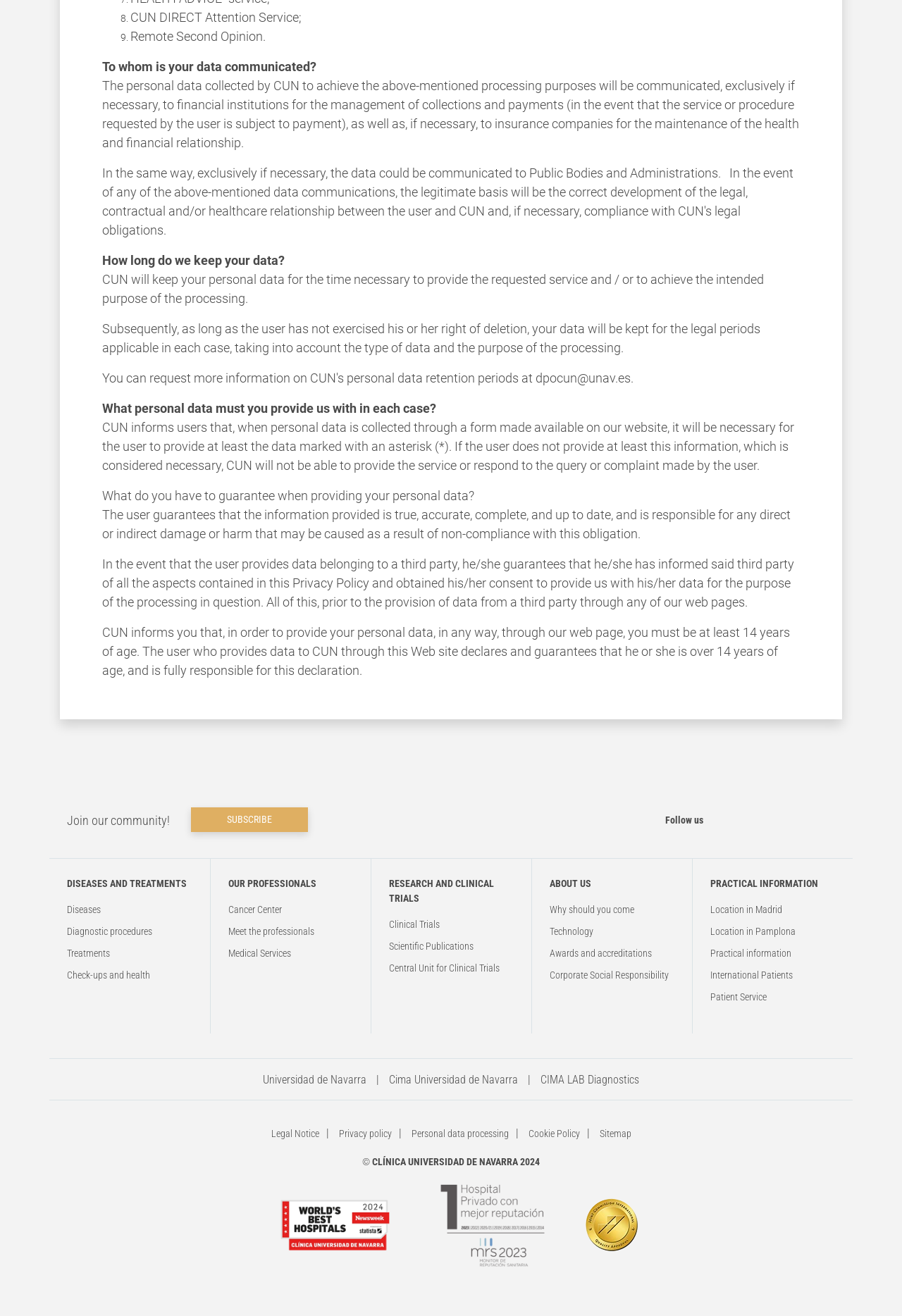Determine the bounding box coordinates of the target area to click to execute the following instruction: "Learn about diseases and treatments."

[0.074, 0.667, 0.207, 0.675]